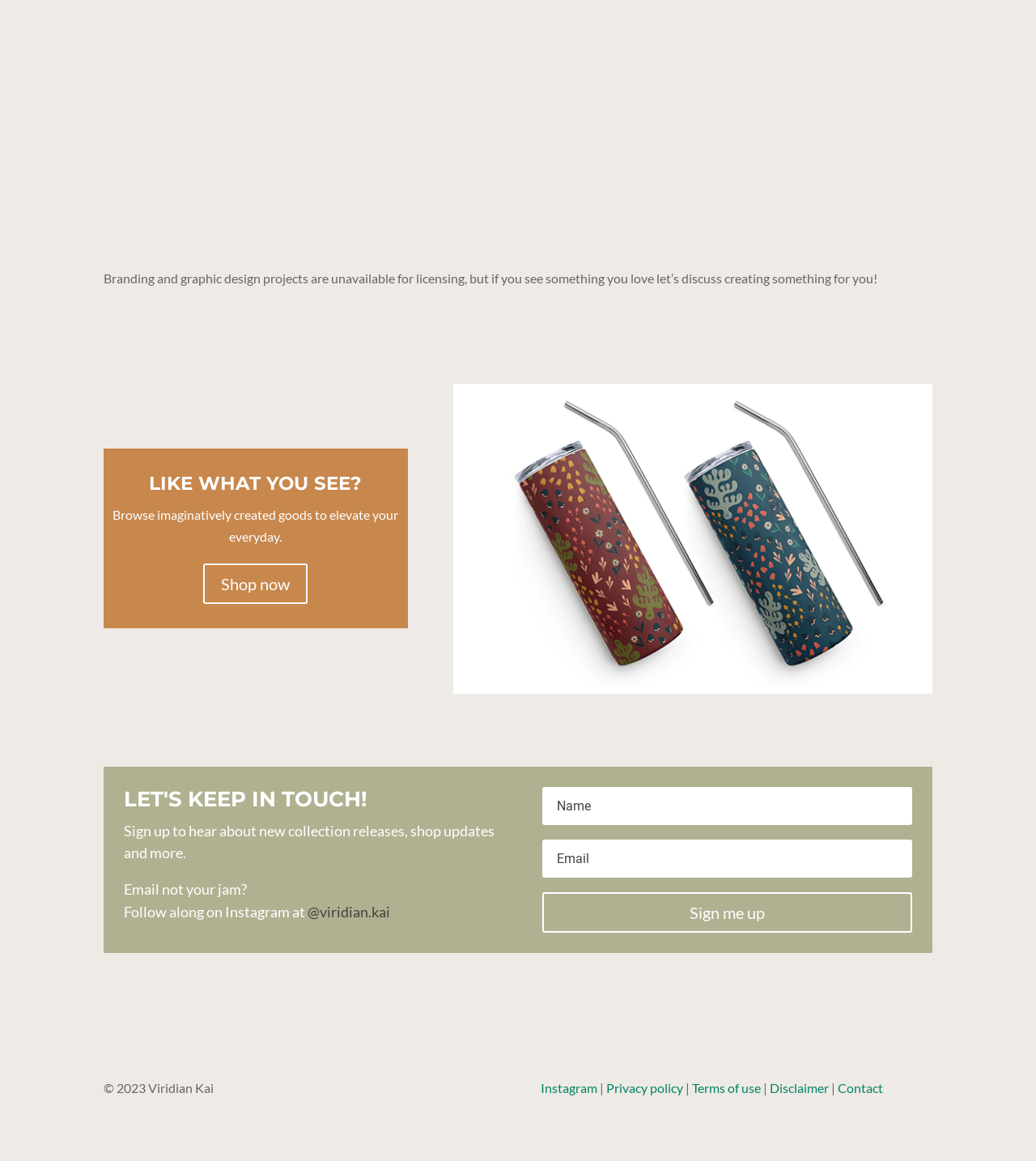Please predict the bounding box coordinates of the element's region where a click is necessary to complete the following instruction: "Follow on Instagram". The coordinates should be represented by four float numbers between 0 and 1, i.e., [left, top, right, bottom].

[0.297, 0.777, 0.377, 0.793]